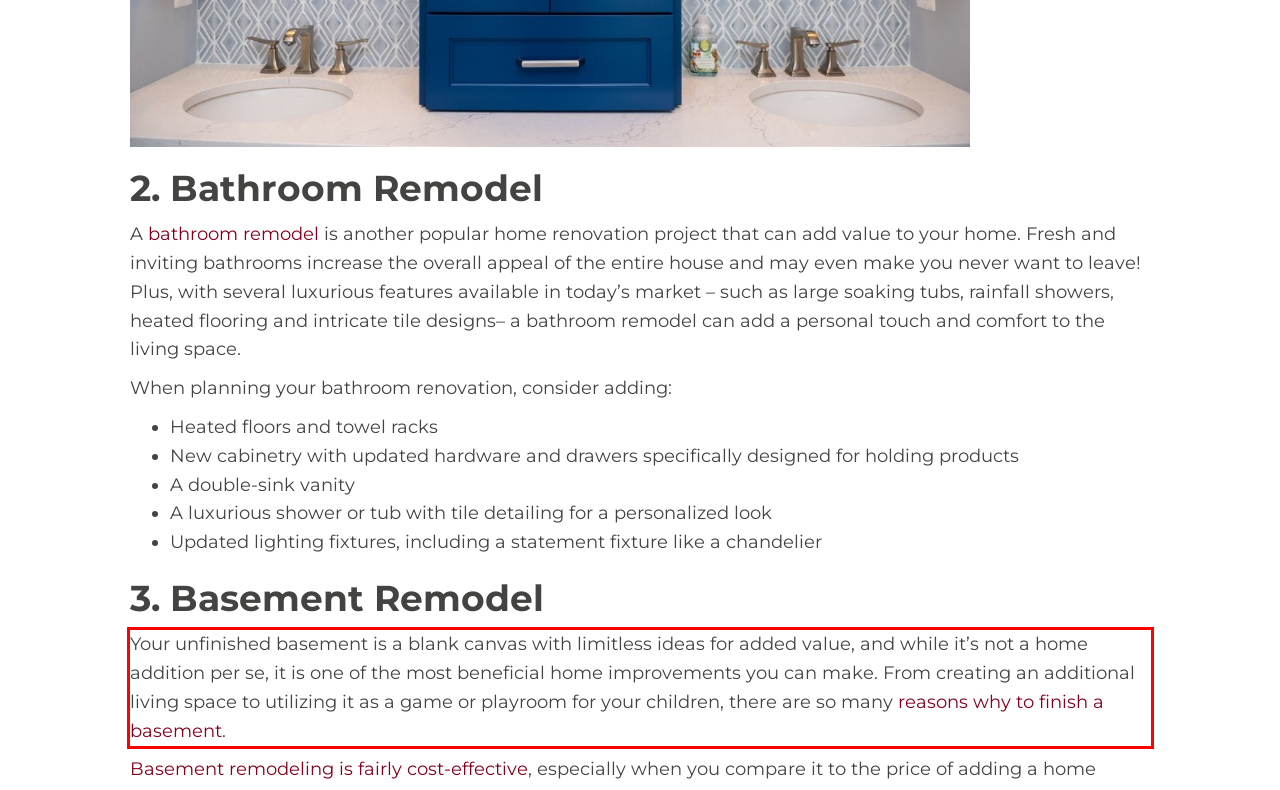You are presented with a screenshot containing a red rectangle. Extract the text found inside this red bounding box.

Your unfinished basement is a blank canvas with limitless ideas for added value, and while it’s not a home addition per se, it is one of the most beneficial home improvements you can make. From creating an additional living space to utilizing it as a game or playroom for your children, there are so many reasons why to finish a basement.